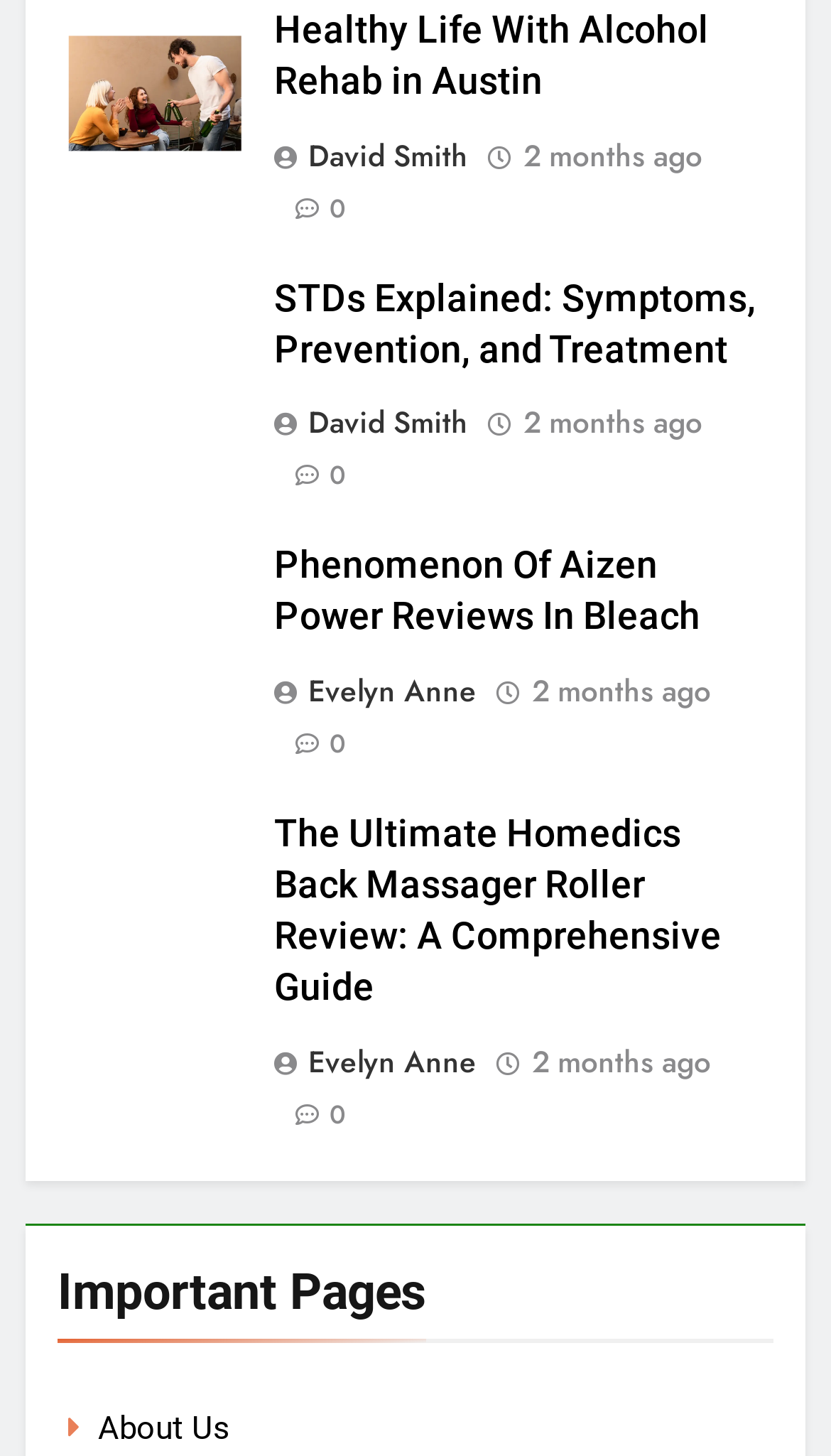Who wrote the second article? Examine the screenshot and reply using just one word or a brief phrase.

Evelyn Anne